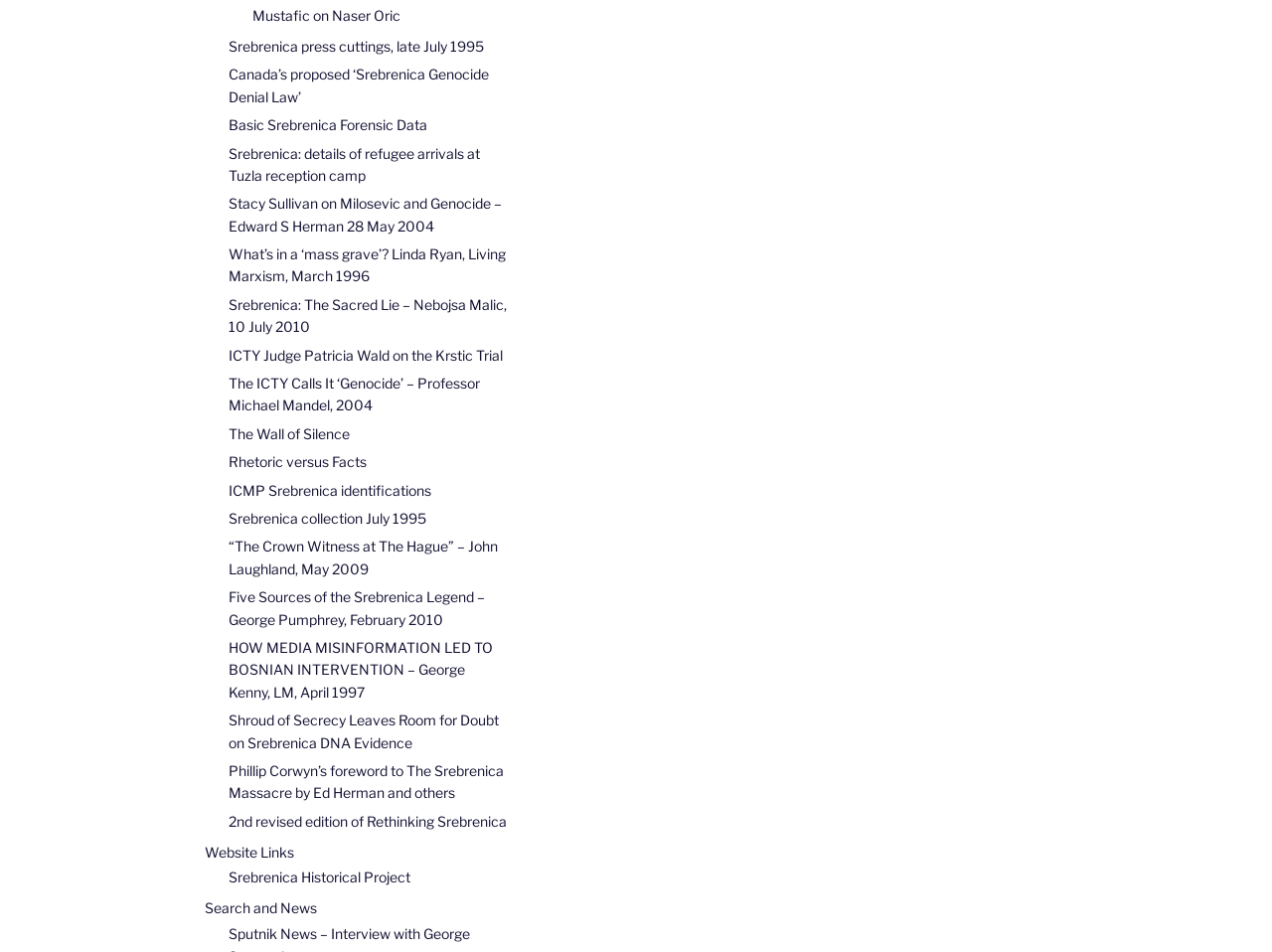What is the theme of the links on the webpage?
Carefully analyze the image and provide a thorough answer to the question.

By examining the titles of the links on the webpage, it appears that they are all related to Srebrenica, including articles, press cuttings, and forensic data, suggesting that the theme of the links is Srebrenica-related articles and resources.